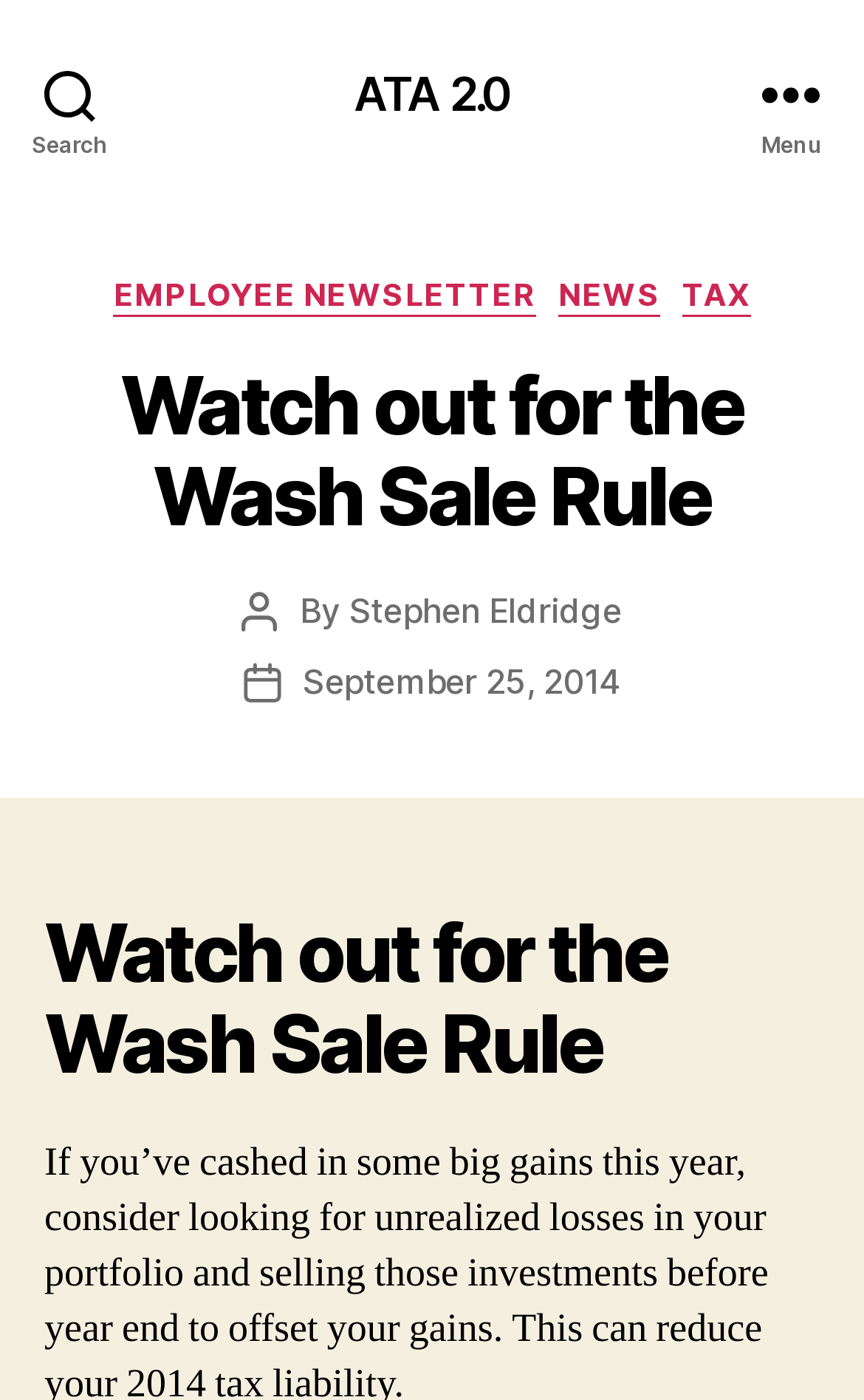Please examine the image and answer the question with a detailed explanation:
What is the date of the post?

I found the answer by looking at the section that says 'Post date' and then finding the corresponding link that says 'September 25, 2014'.